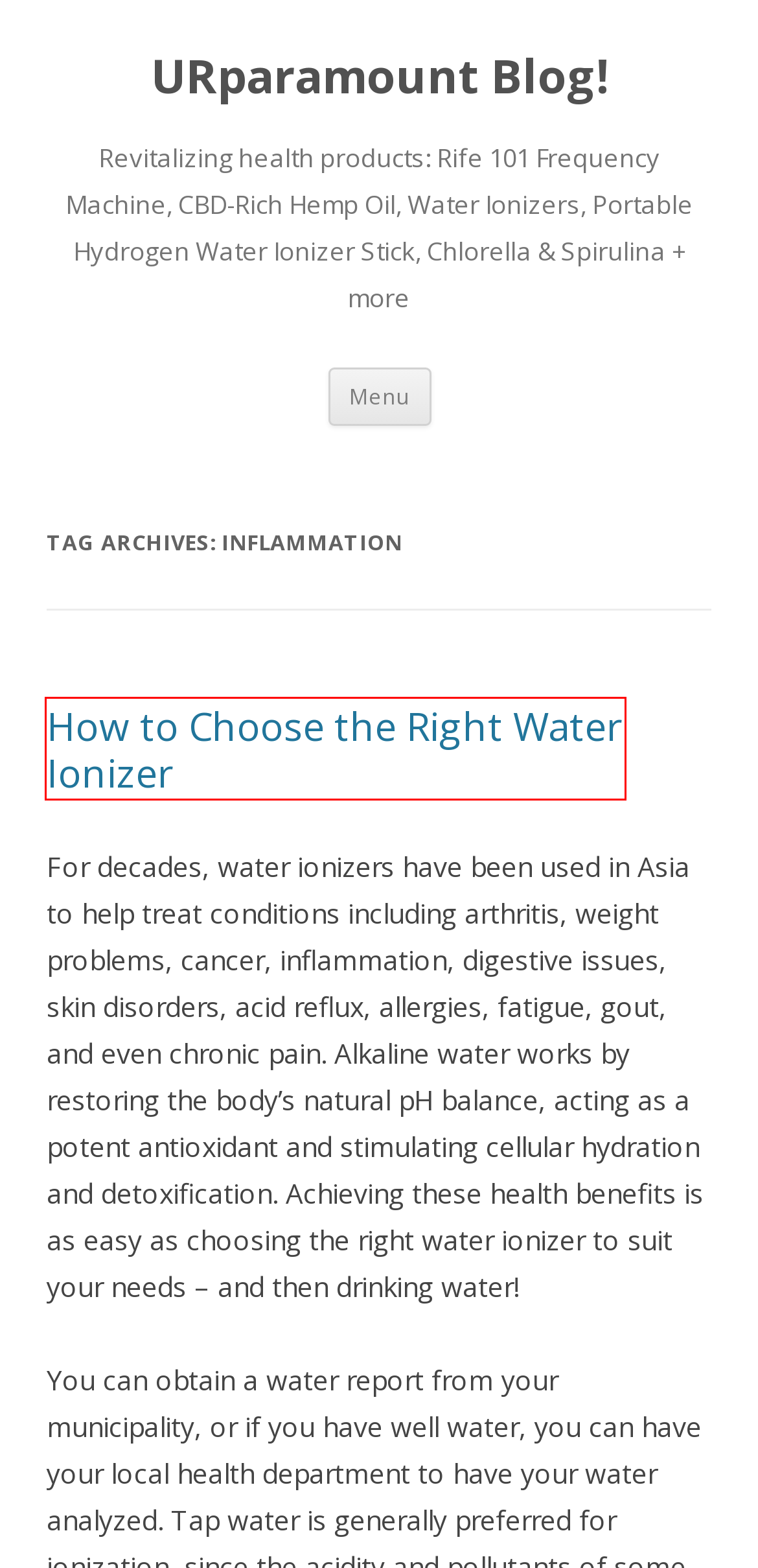You see a screenshot of a webpage with a red bounding box surrounding an element. Pick the webpage description that most accurately represents the new webpage after interacting with the element in the red bounding box. The options are:
A. Rife testimonial | URparamount Blog!
B. Rife 101 Energy Frequency Healing Machine Prevention Protocol | URparamount Blog!
C. How much Ionized Water to Drink and When to Drink It
D. immune boost | URparamount Blog!
E. UTI | URparamount Blog!
F. cancer | URparamount Blog!
G. URparamount Health Blog! - Rife 101 Energy Machine & Ionized Water + much more - Live & Learn!
H. How to Choose the Right Water Ionizer | URparamount Blog!

H